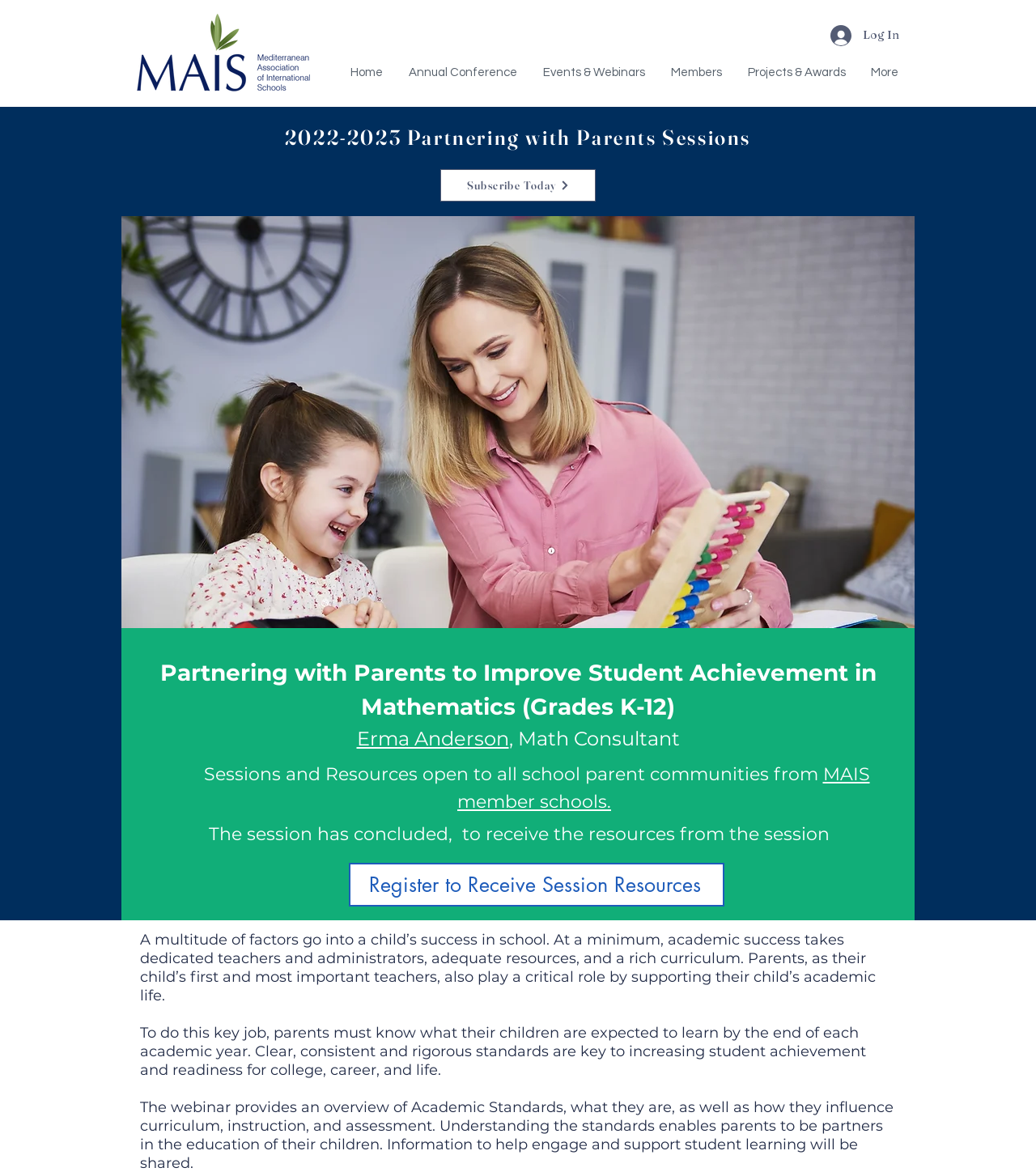Determine the bounding box coordinates of the clickable element to complete this instruction: "Register to Receive Session Resources". Provide the coordinates in the format of four float numbers between 0 and 1, [left, top, right, bottom].

[0.337, 0.736, 0.699, 0.773]